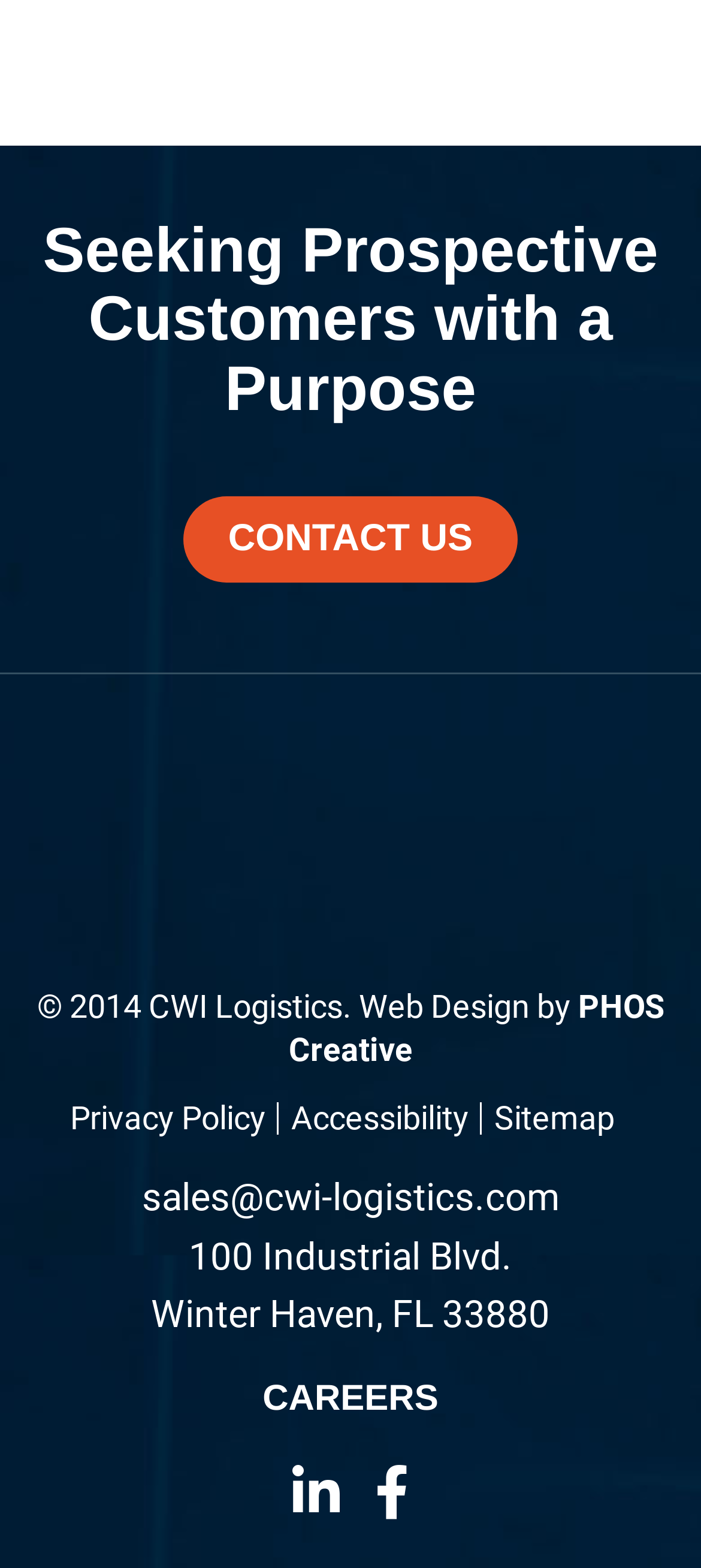Locate the bounding box coordinates of the area you need to click to fulfill this instruction: 'Check Privacy Policy'. The coordinates must be in the form of four float numbers ranging from 0 to 1: [left, top, right, bottom].

[0.1, 0.701, 0.379, 0.725]